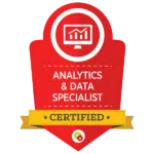Describe all the elements in the image extensively.

The image displays a vibrant badge that highlights the designation of "Analytics & Data Specialist" with a prominent "CERTIFIED" label. The badge features a circular emblem at the top, depicting a monitor displaying a graph, symbolizing expertise in data analysis and analytics. This badge is framed in red, conveying a sense of achievement and recognition in the field. Additionally, a golden banner at the bottom emphasizes the certified status, making it visually striking and authoritative for professionals seeking validation in their analytical skills.